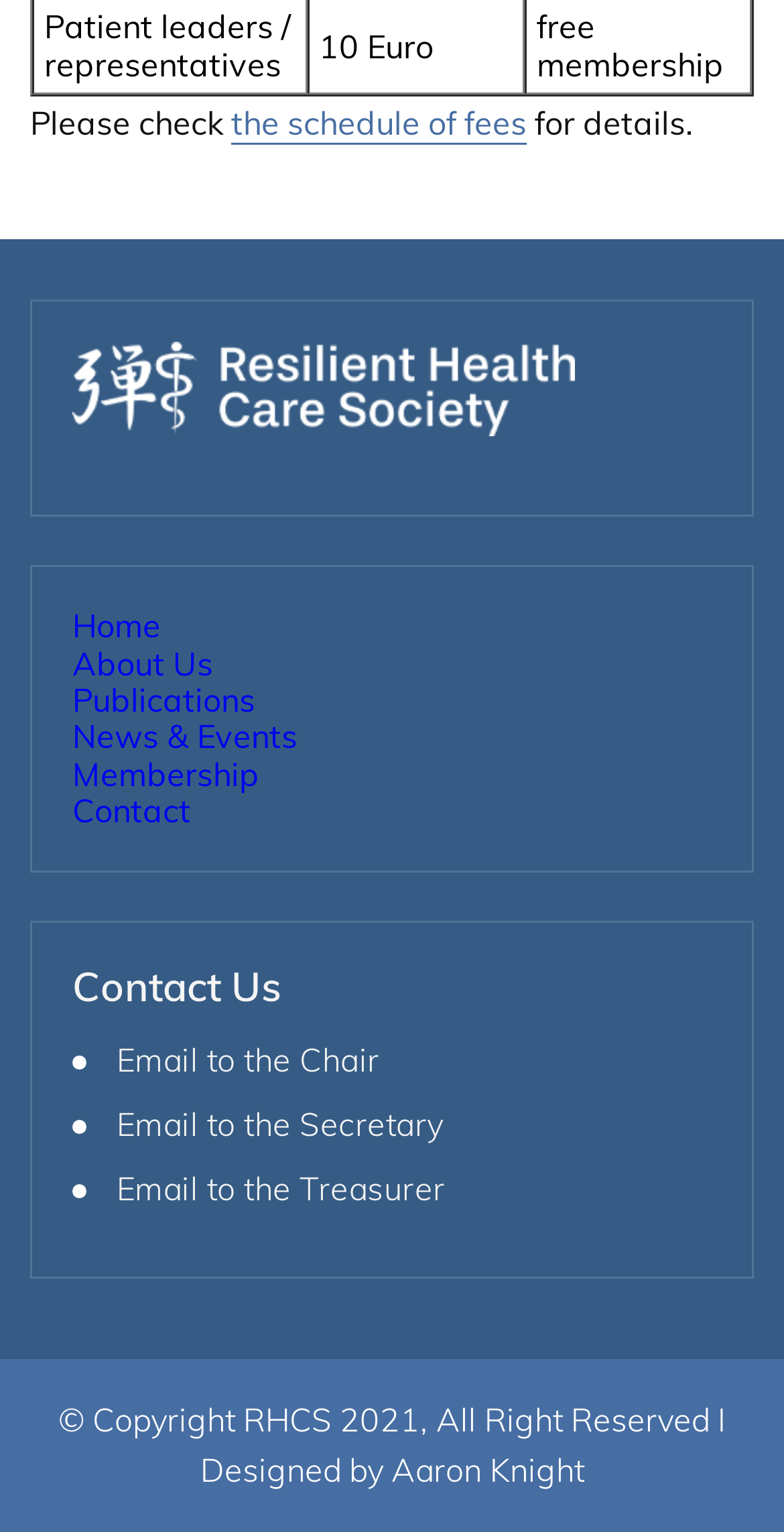Identify the bounding box coordinates of the specific part of the webpage to click to complete this instruction: "Check the schedule of fees".

[0.295, 0.067, 0.672, 0.095]